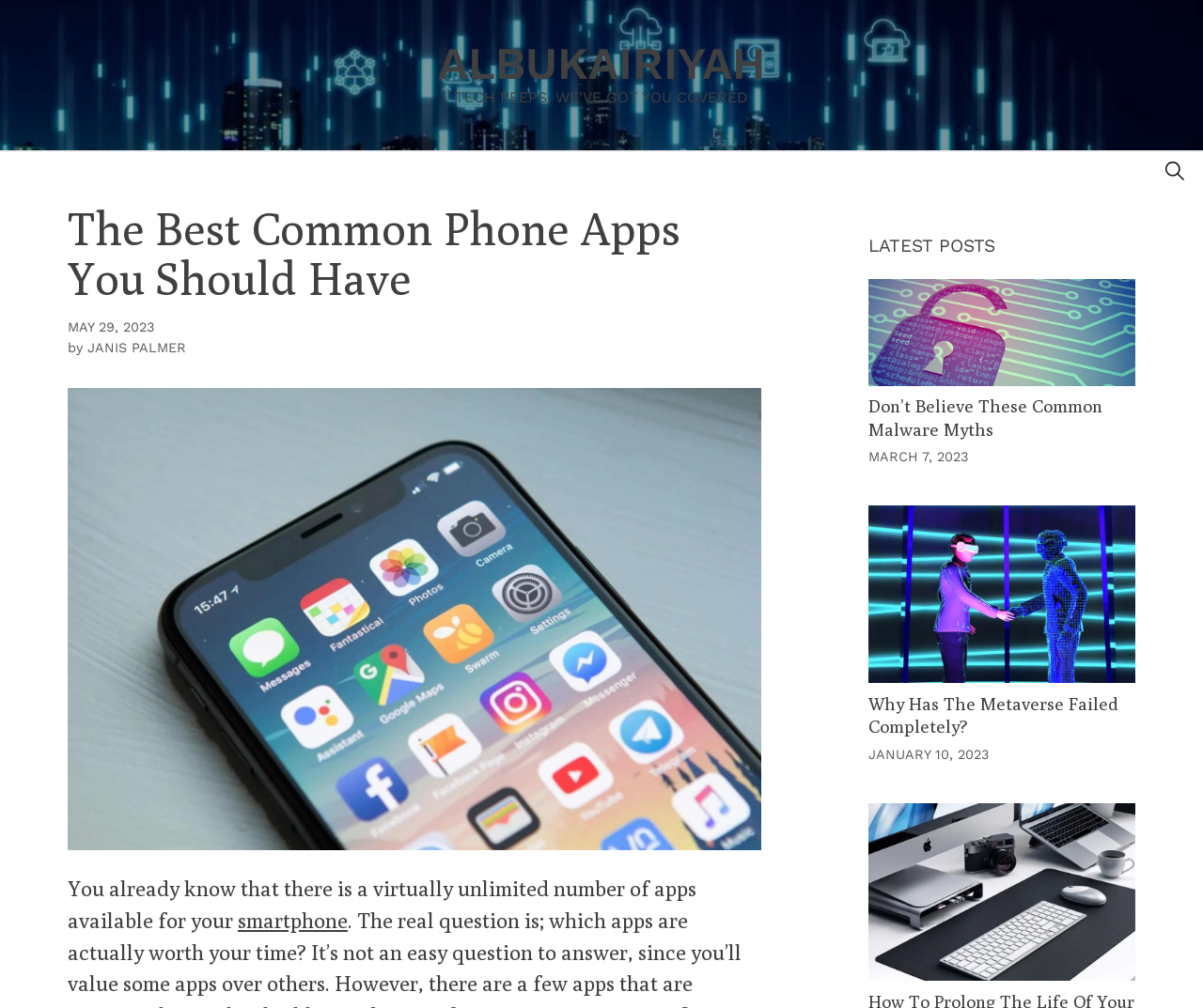Determine the bounding box coordinates for the area that should be clicked to carry out the following instruction: "read the latest post".

[0.722, 0.277, 0.944, 0.444]